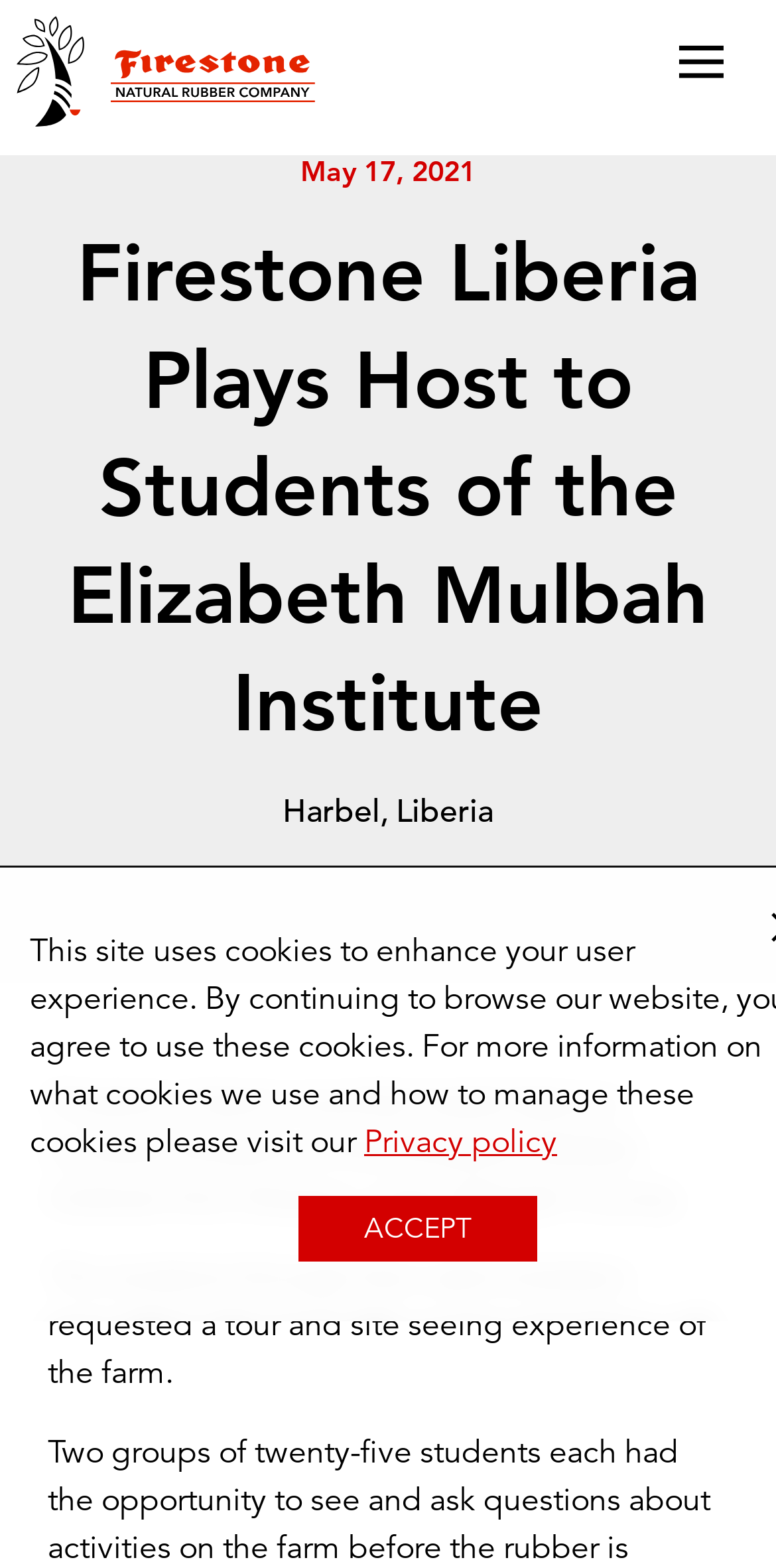Explain the features and main sections of the webpage comprehensively.

The webpage is about Firestone Liberia hosting students from the Elizabeth Mulbah Institute. At the top left, there is an image without an alt description. To the right of the image, there is a button to open the navigation menu, indicated by the symbol "≡". Below the image, there is a date "May 17, 2021" displayed. 

The main heading "Firestone Liberia Plays Host to Students of the Elizabeth Mulbah Institute" is located at the top center of the page. Below the heading, there is a subheading "Harbel, Liberia" located at the top right. 

The main content of the webpage is a paragraph of text that describes Firestone Liberia hosting students from the Elizabeth Mulbah Institute. The text is divided into two sections, with the first section describing the students' request for a tour and site-seeing experience of the farm, and the second section providing more details about the event. 

At the bottom of the page, there are two links: "Privacy policy" located at the bottom left, and "ACCEPT" located at the bottom center.